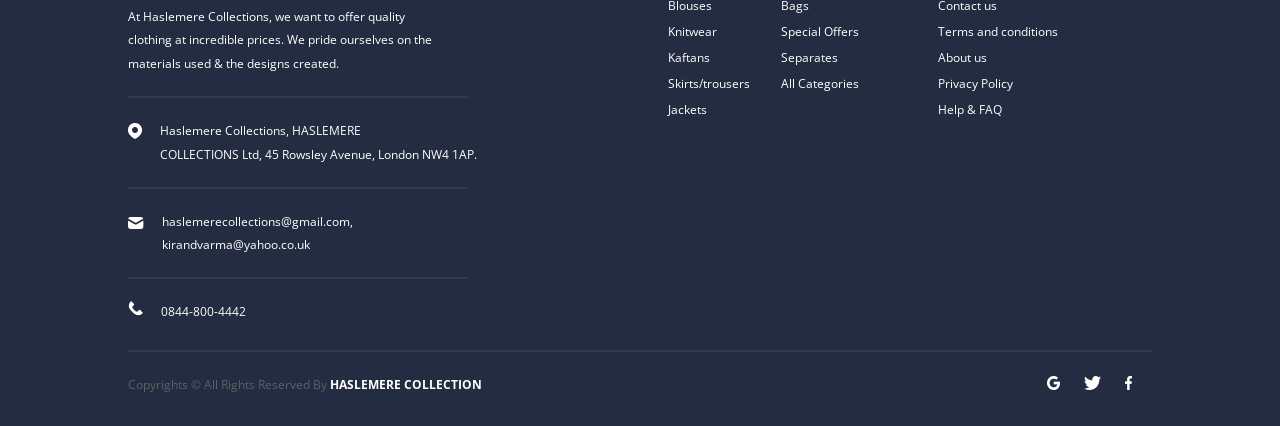Please locate the clickable area by providing the bounding box coordinates to follow this instruction: "Explore all categories".

[0.61, 0.177, 0.671, 0.217]